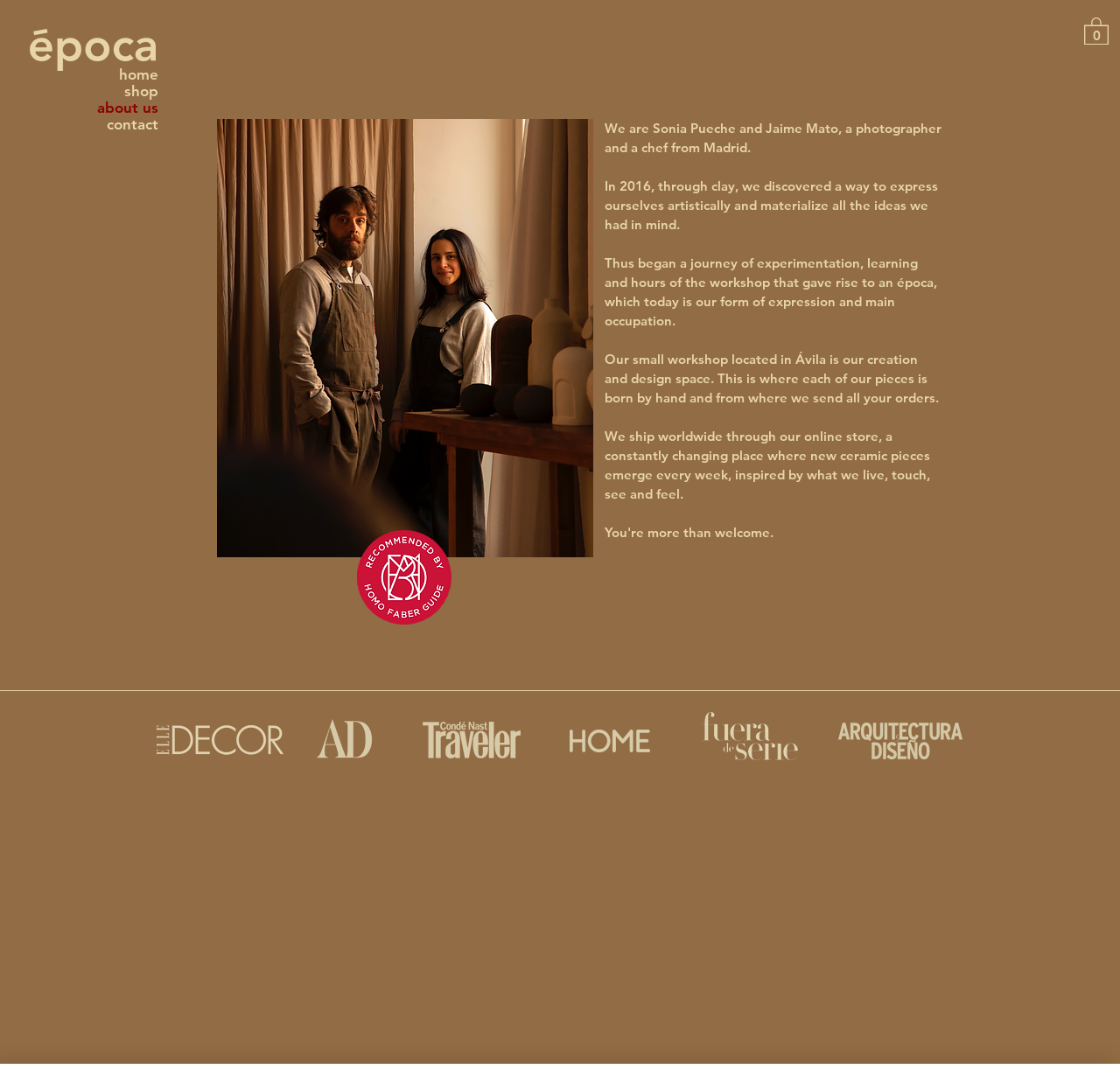What is the occupation of Sonia Pueche and Jaime Mato?
Refer to the image and provide a one-word or short phrase answer.

photographer and chef